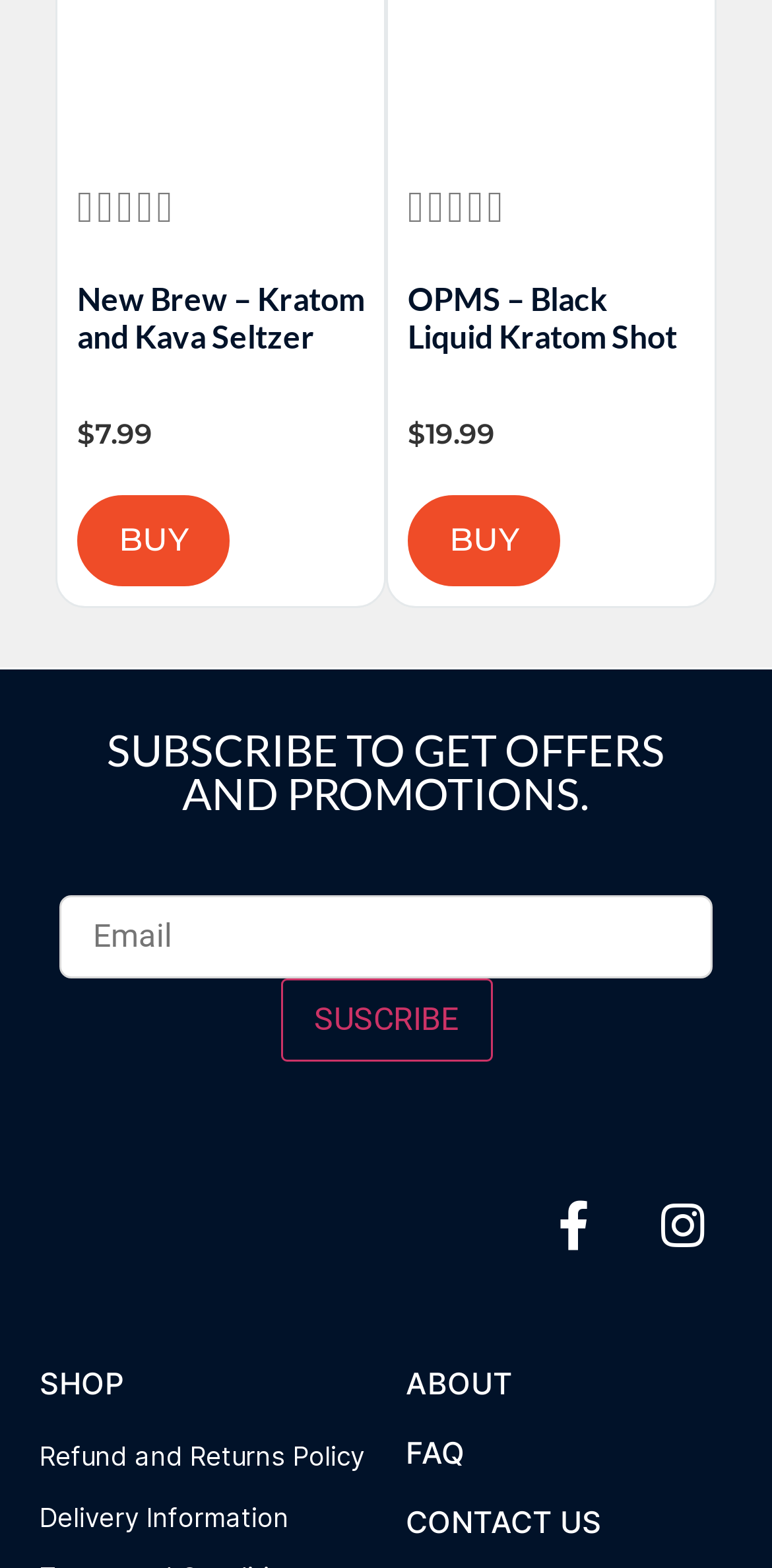Find and provide the bounding box coordinates for the UI element described here: "Shop". The coordinates should be given as four float numbers between 0 and 1: [left, top, right, bottom].

[0.051, 0.87, 0.162, 0.894]